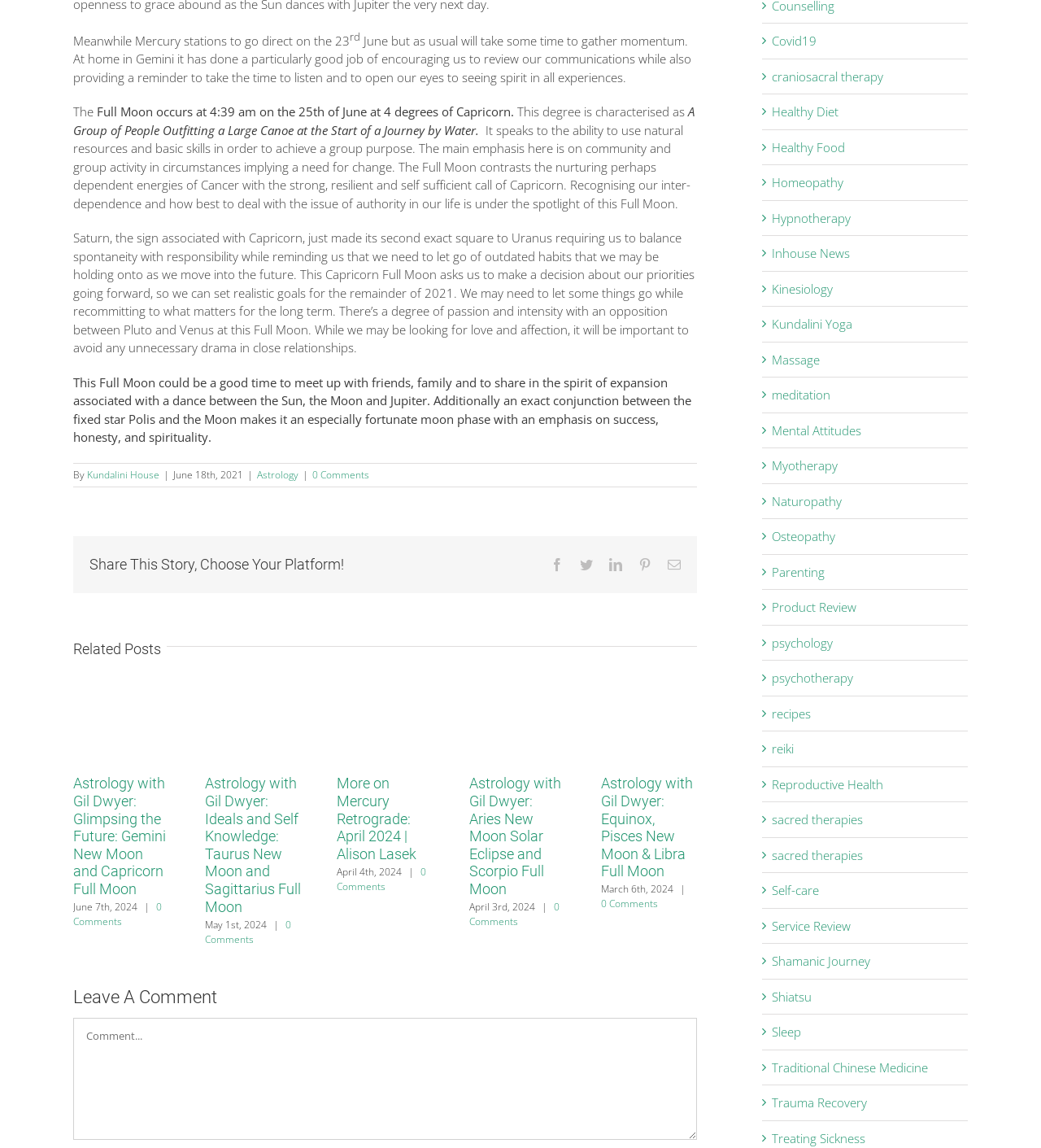Determine the bounding box coordinates of the UI element described below. Use the format (top-left x, top-left y, bottom-right x, bottom-right y) with floating point numbers between 0 and 1: parent_node: Comment name="comment" placeholder="Comment..."

[0.07, 0.887, 0.67, 0.993]